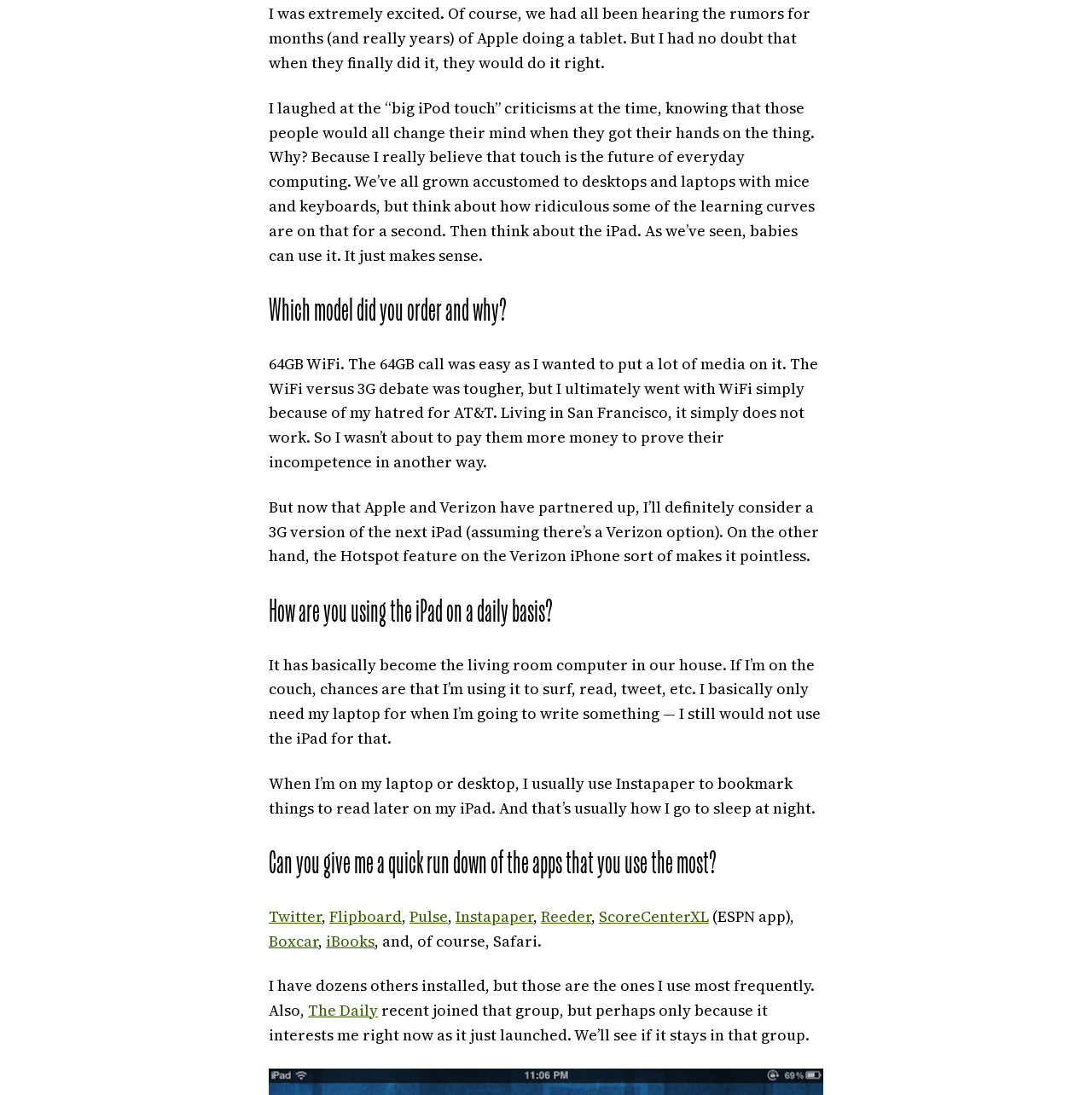Find the bounding box coordinates of the clickable element required to execute the following instruction: "Click on Twitter". Provide the coordinates as four float numbers between 0 and 1, i.e., [left, top, right, bottom].

[0.246, 0.827, 0.295, 0.846]